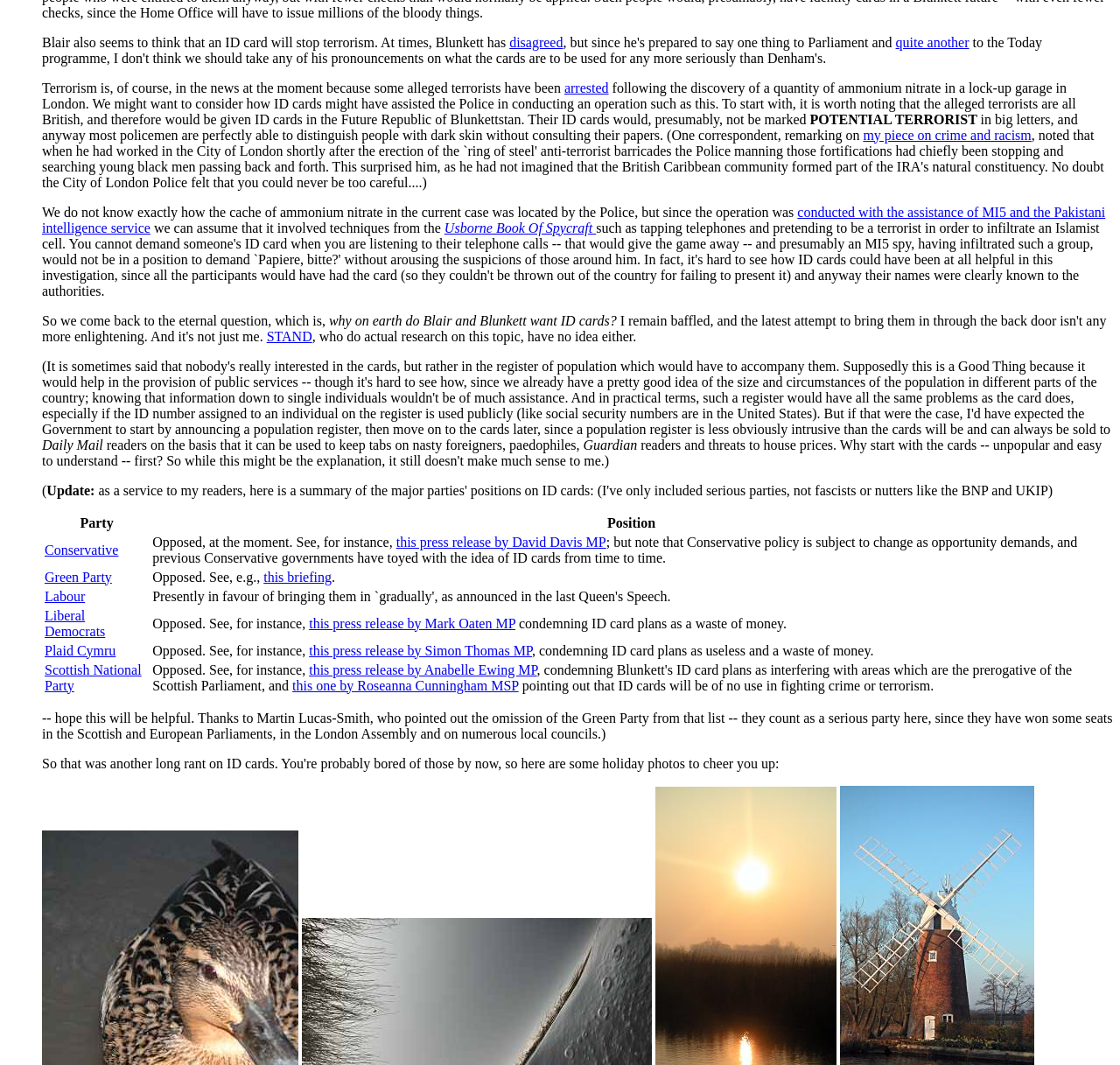Please locate the clickable area by providing the bounding box coordinates to follow this instruction: "read the article about 'my piece on crime and racism'".

[0.771, 0.12, 0.921, 0.134]